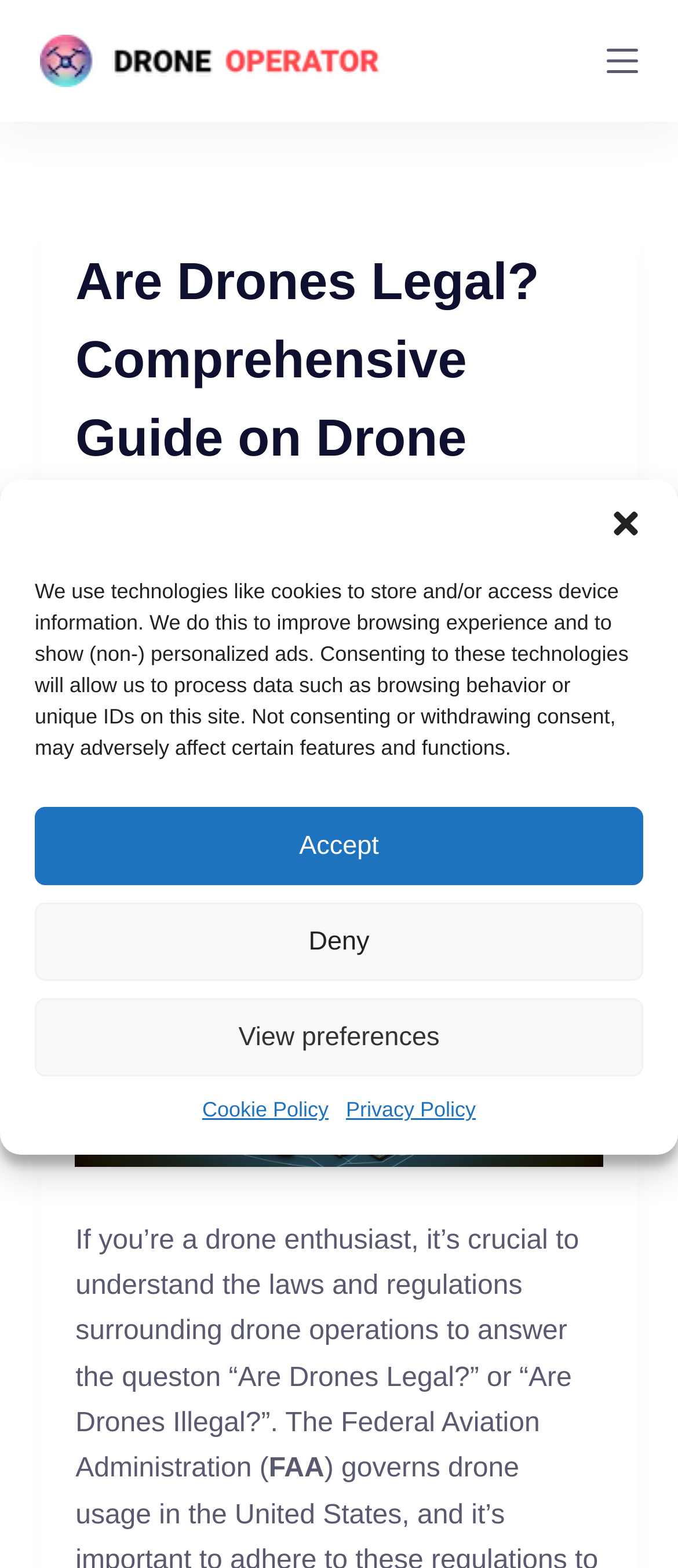Find the bounding box coordinates of the element's region that should be clicked in order to follow the given instruction: "View the 'Drone Operator' page". The coordinates should consist of four float numbers between 0 and 1, i.e., [left, top, right, bottom].

[0.06, 0.022, 0.575, 0.055]